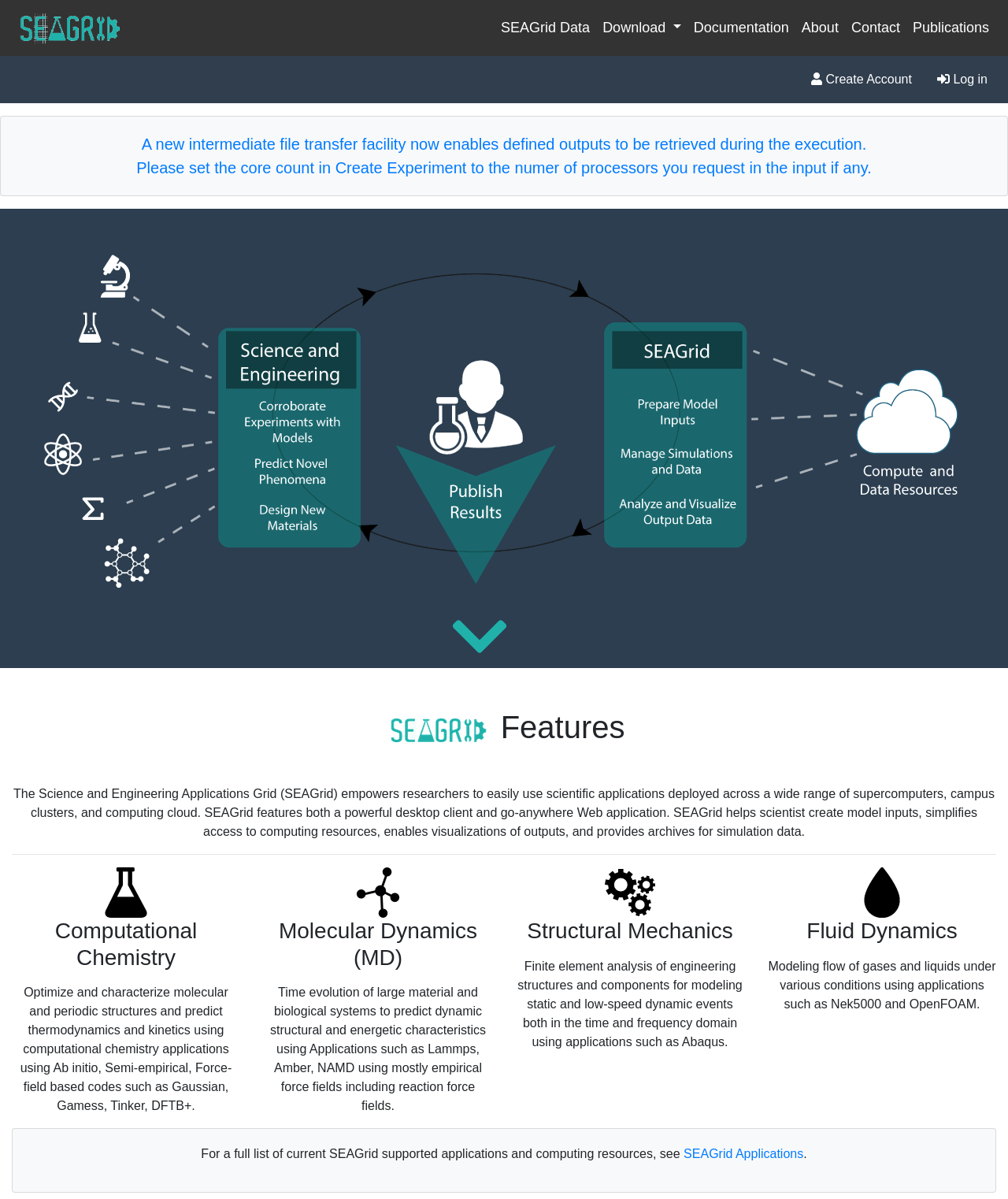Please analyze the image and provide a thorough answer to the question:
What is SEAGrid?

Based on the webpage content, SEAGrid is a platform that empowers researchers to easily use scientific applications deployed across a wide range of supercomputers, campus clusters, and computing cloud. It features both a powerful desktop client and go-anywhere Web application.